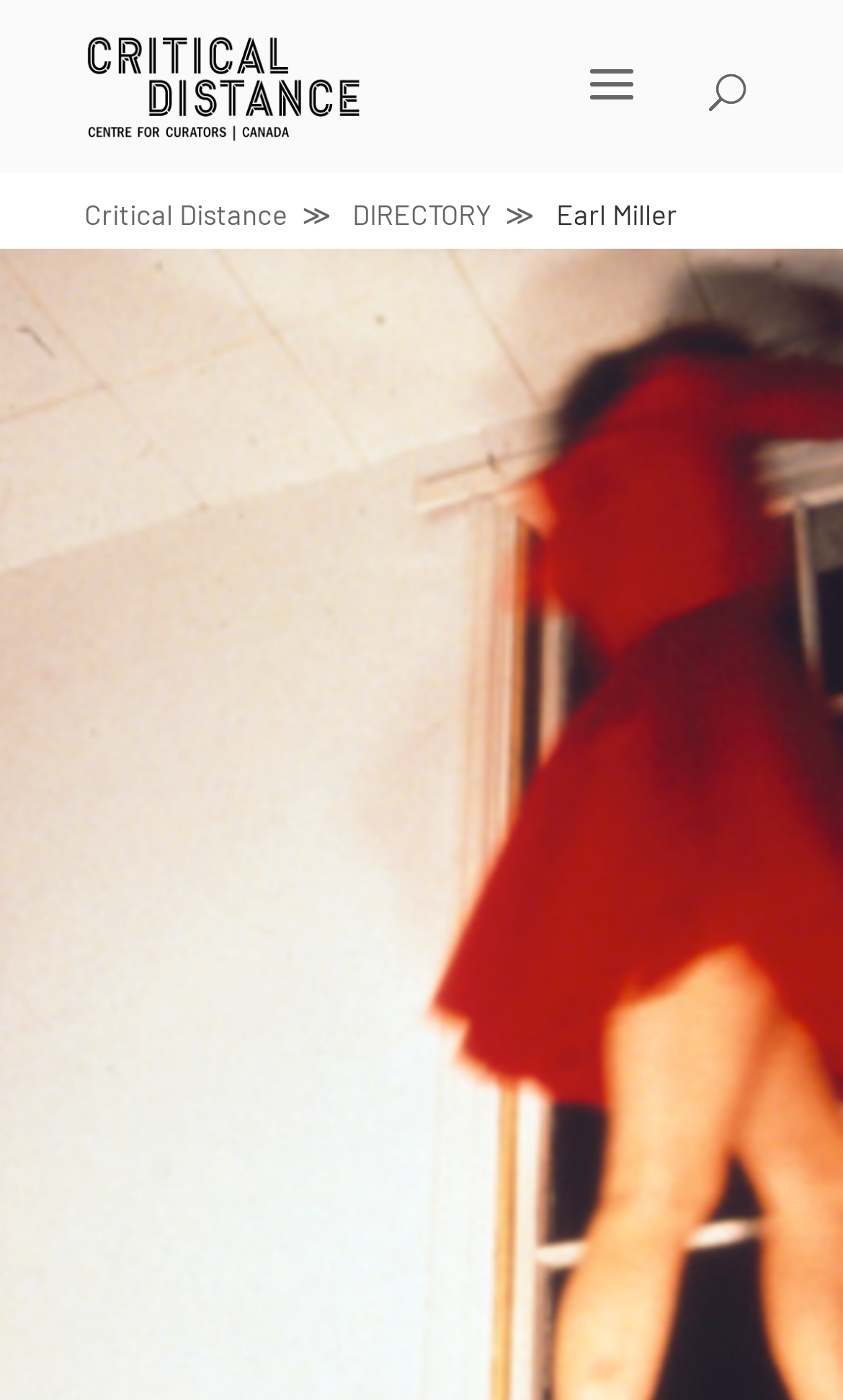Using the information from the screenshot, answer the following question thoroughly:
What is the name of the curator?

Based on the webpage structure, I found a heading element 'Critical Distance≫ DIRECTORY≫ Earl Miller' which suggests that Earl Miller is the name of the curator.